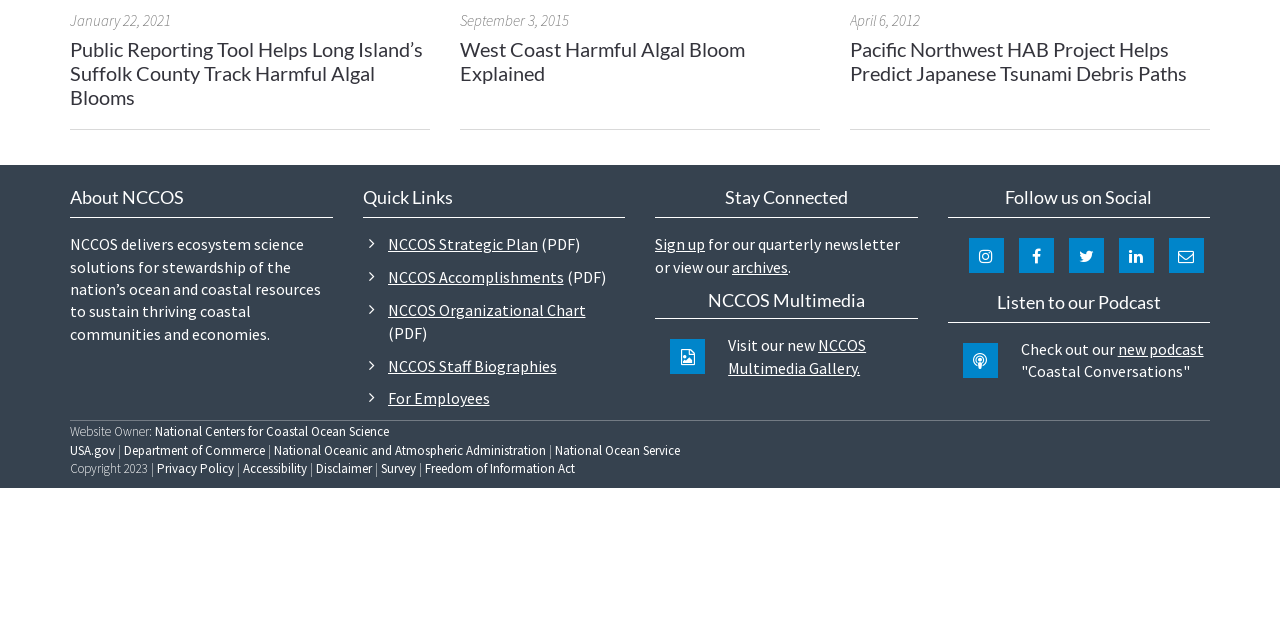Given the description "Survey", provide the bounding box coordinates of the corresponding UI element.

[0.298, 0.718, 0.325, 0.745]